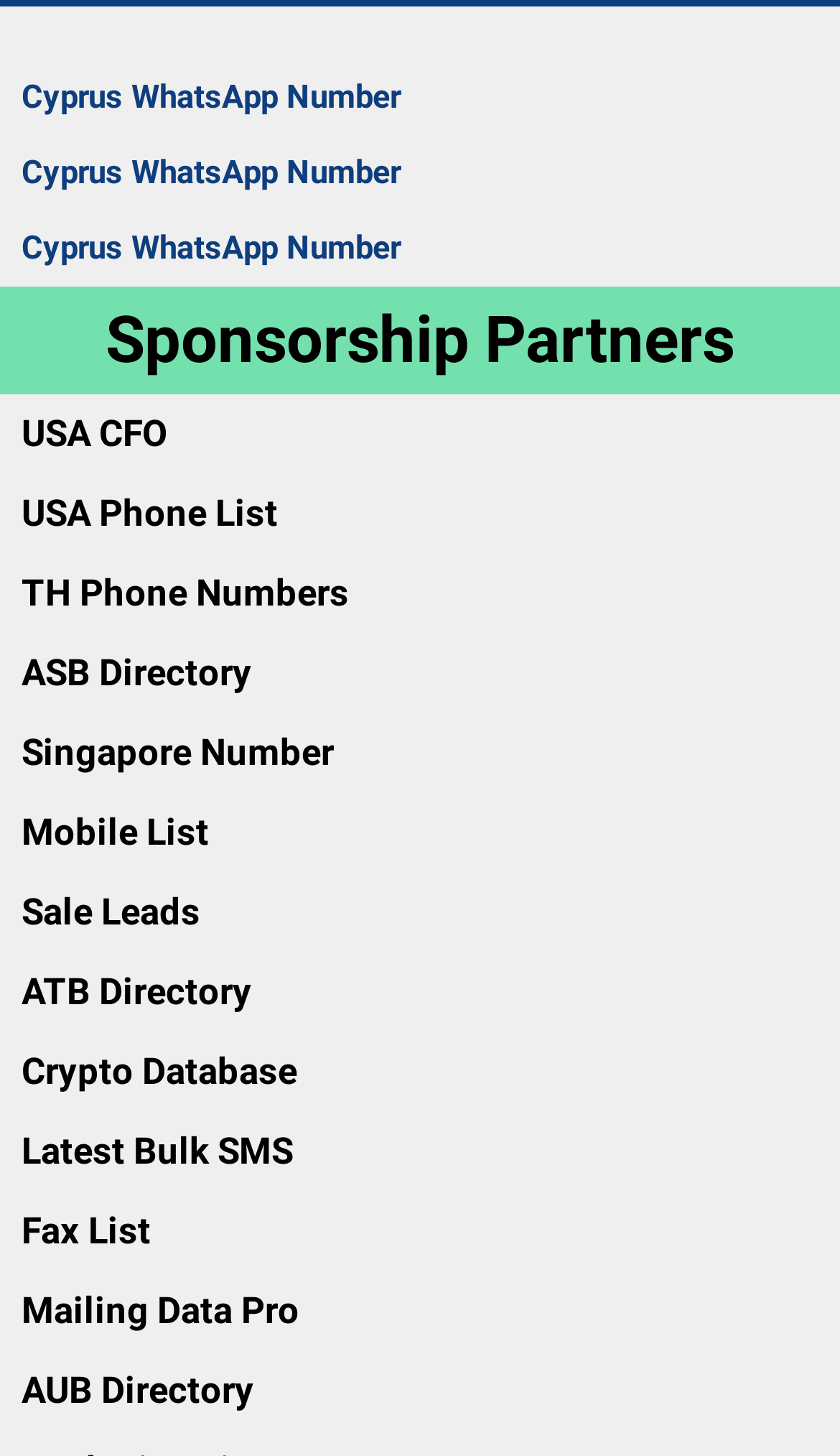What is the first country mentioned?
Using the details from the image, give an elaborate explanation to answer the question.

The first country mentioned is Cyprus, which is indicated by the link 'Cyprus WhatsApp Number' at the top of the webpage.